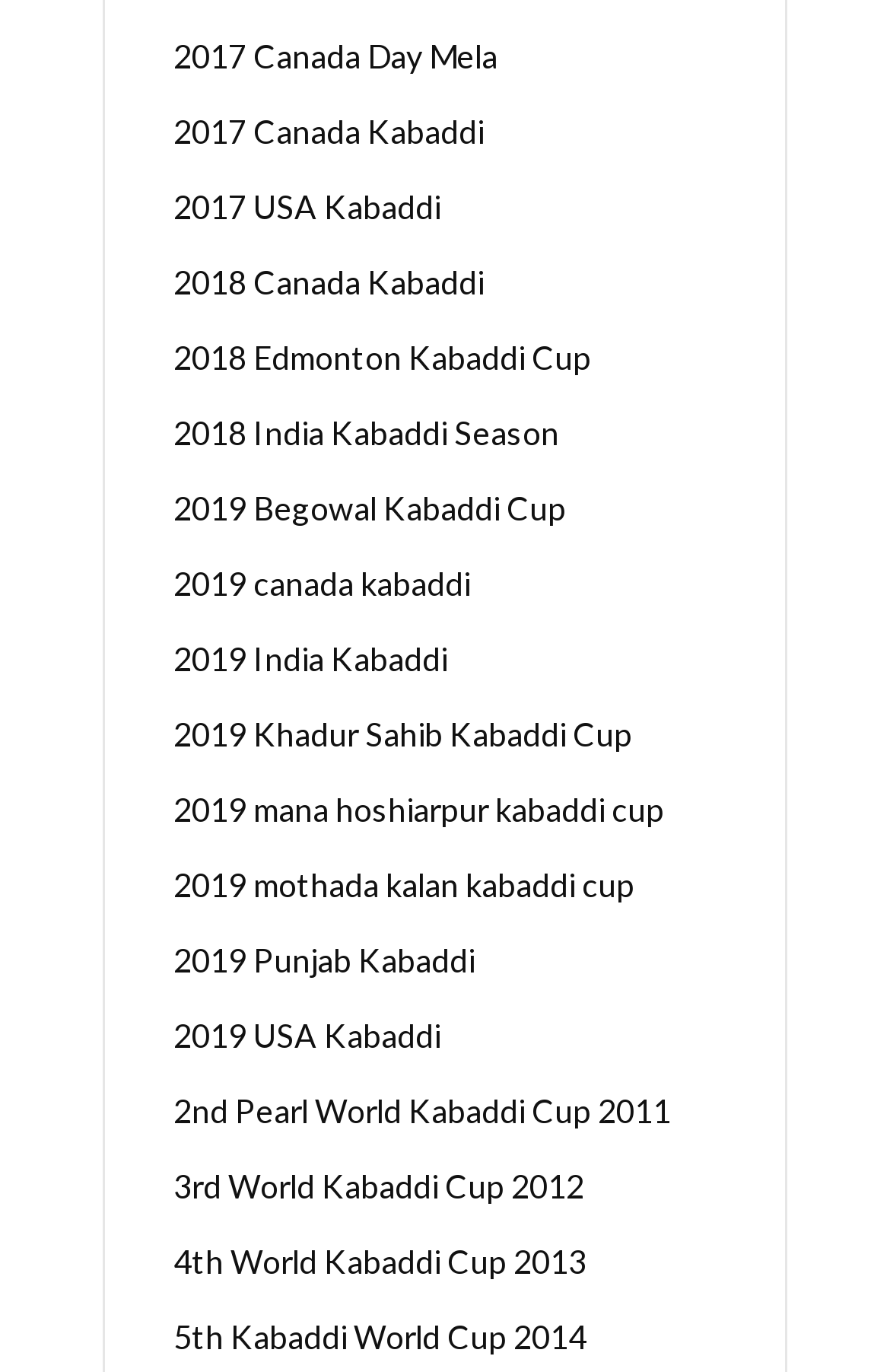What is the earliest kabaddi event listed?
Provide a detailed and extensive answer to the question.

I looked at the list of links and found the earliest event listed, which is the '2nd Pearl World Kabaddi Cup 2011'.